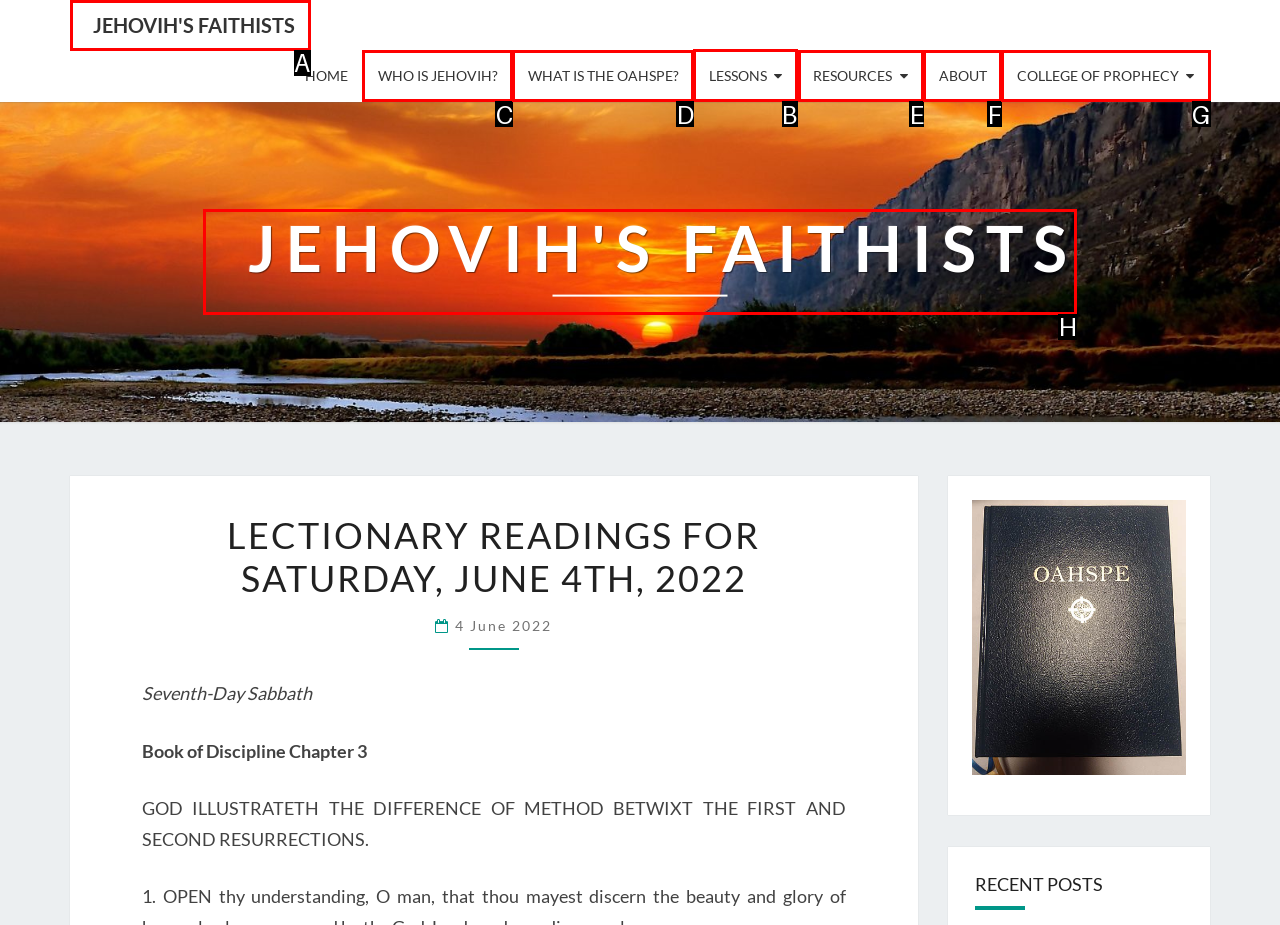Which lettered option should I select to achieve the task: view lessons according to the highlighted elements in the screenshot?

B